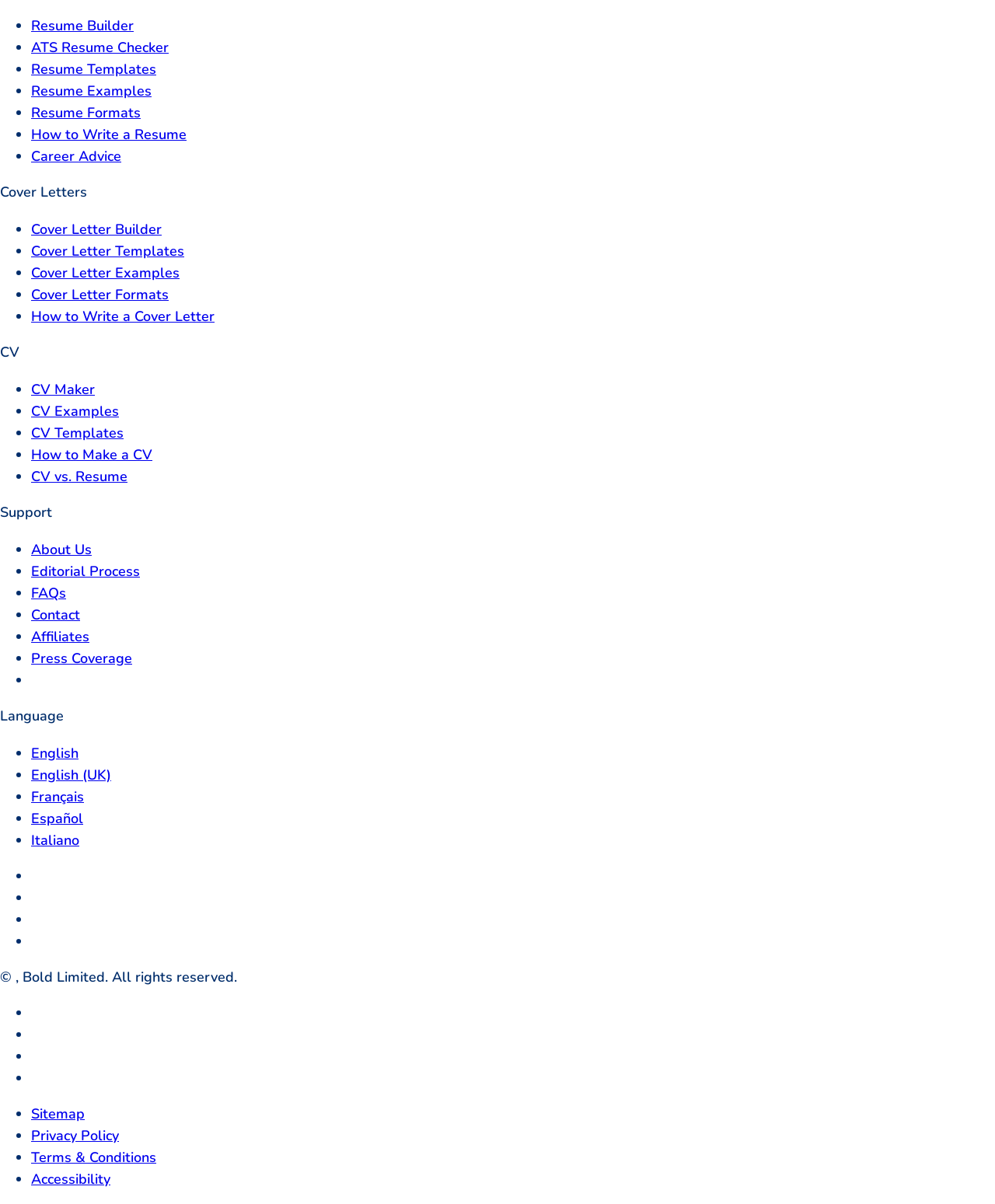Identify the bounding box coordinates for the element you need to click to achieve the following task: "Check FAQs". Provide the bounding box coordinates as four float numbers between 0 and 1, in the form [left, top, right, bottom].

[0.031, 0.485, 0.066, 0.5]